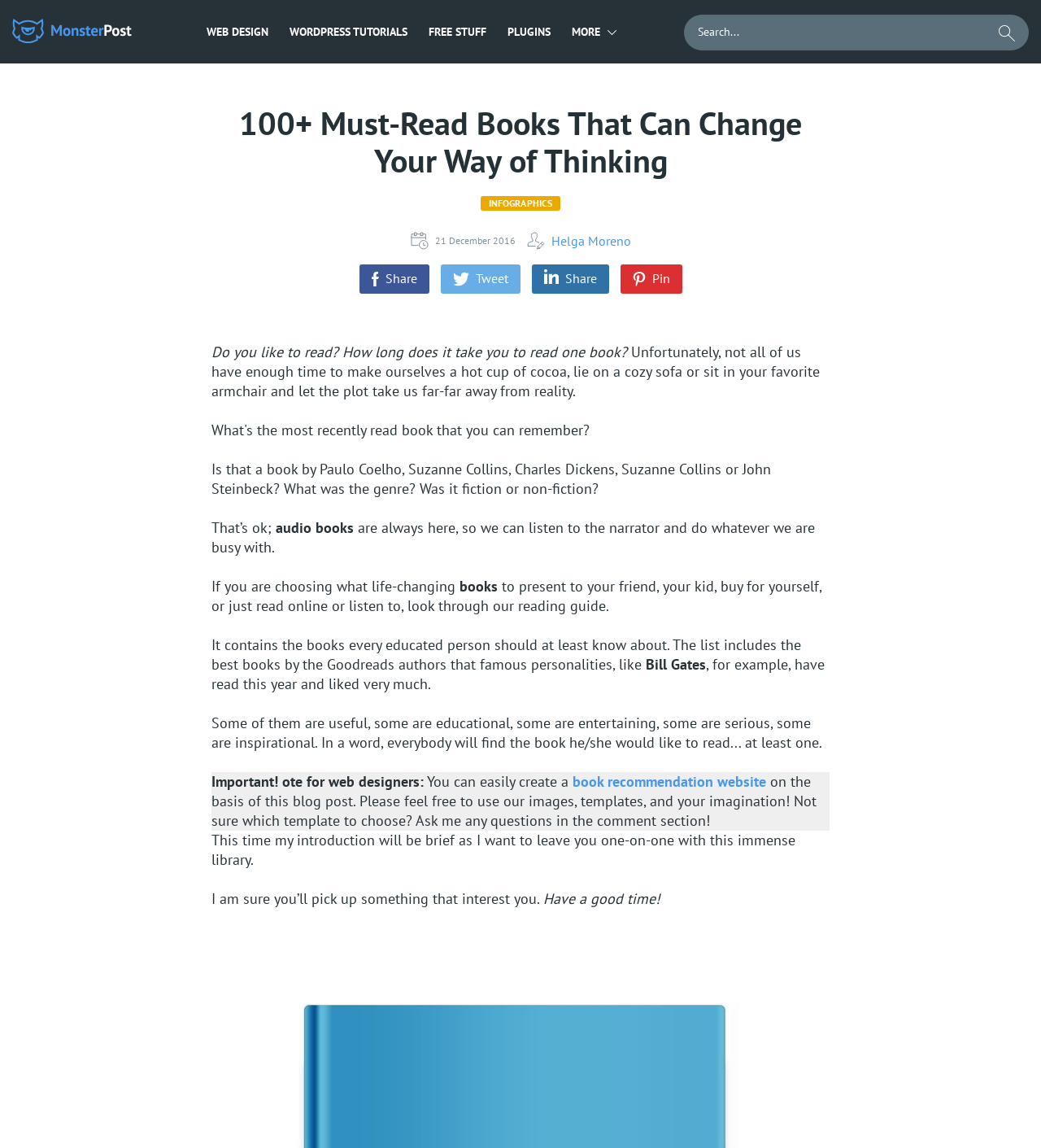Show the bounding box coordinates of the element that should be clicked to complete the task: "Read the infographic".

[0.462, 0.171, 0.538, 0.184]